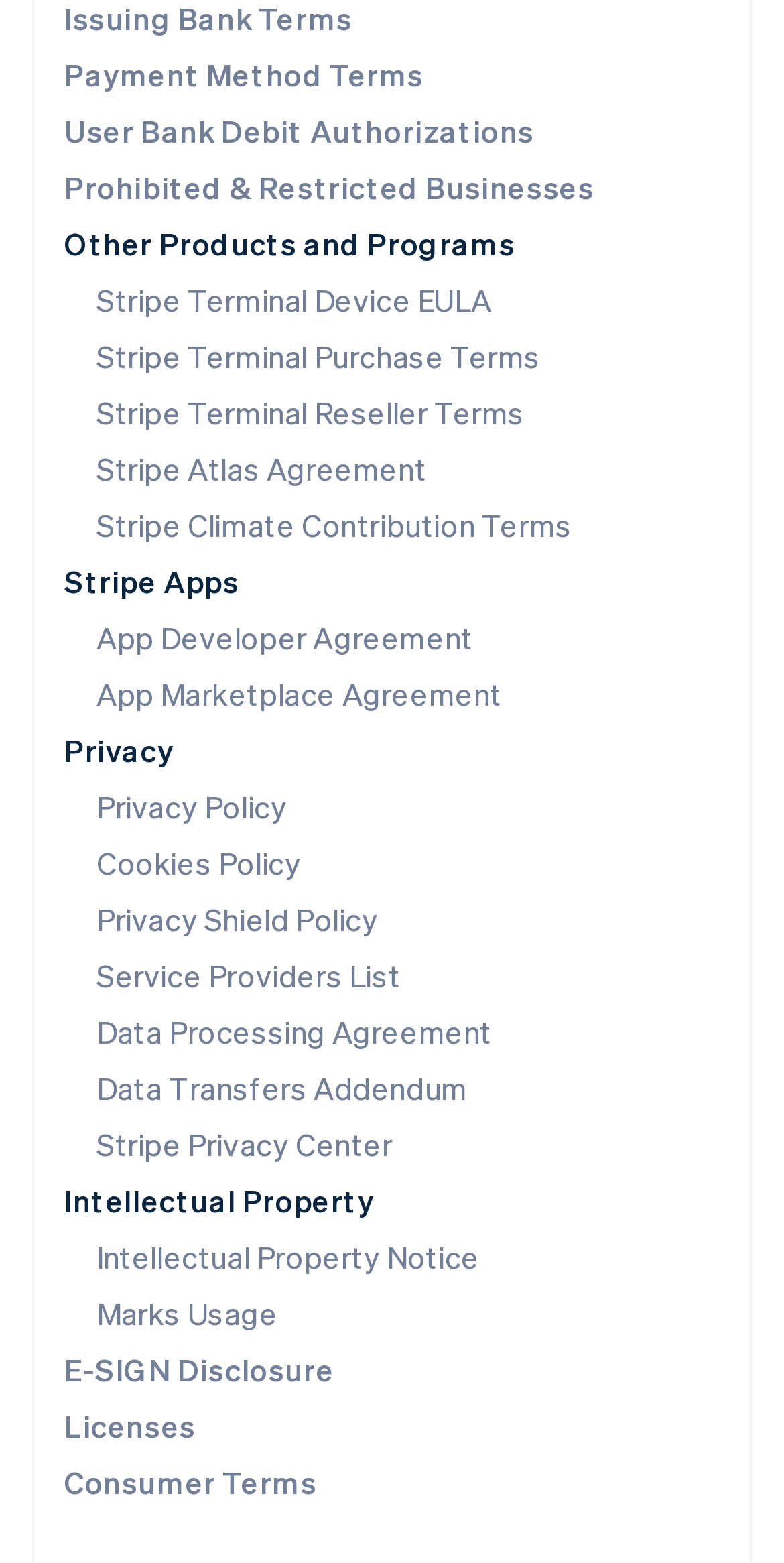Indicate the bounding box coordinates of the element that needs to be clicked to satisfy the following instruction: "View Consumer Terms". The coordinates should be four float numbers between 0 and 1, i.e., [left, top, right, bottom].

[0.082, 0.935, 0.405, 0.961]